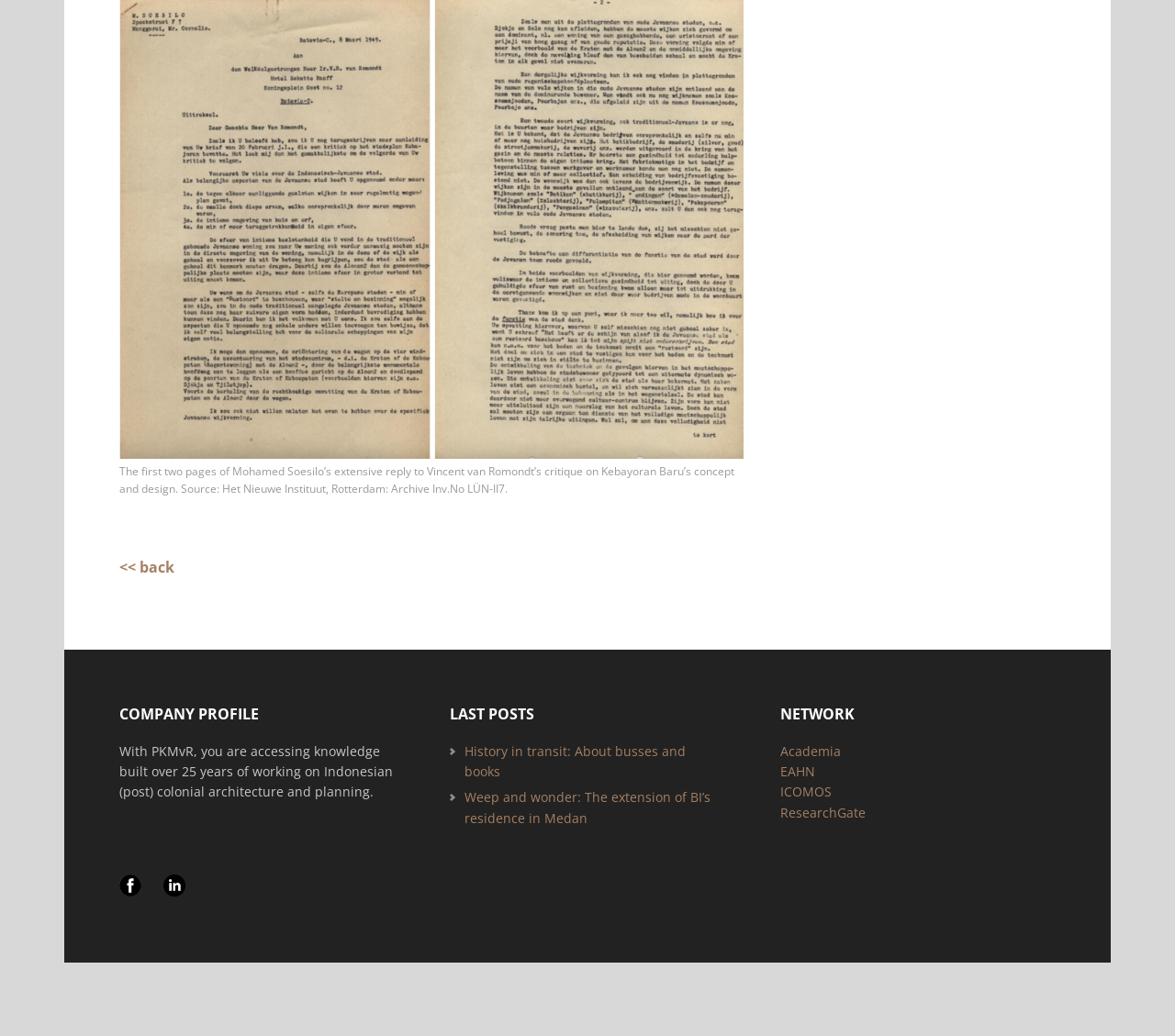Determine the bounding box for the UI element as described: "<< back". The coordinates should be represented as four float numbers between 0 and 1, formatted as [left, top, right, bottom].

[0.102, 0.538, 0.148, 0.557]